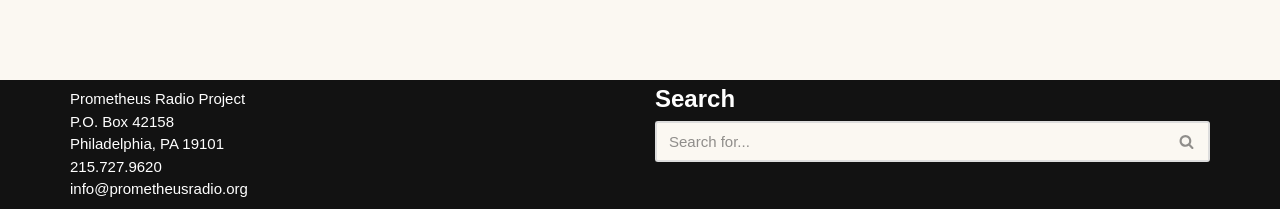What is the phone number of the organization?
Use the image to give a comprehensive and detailed response to the question.

The phone number of the organization can be found in the contact information section, which is located at the top of the webpage, below the organization's name.